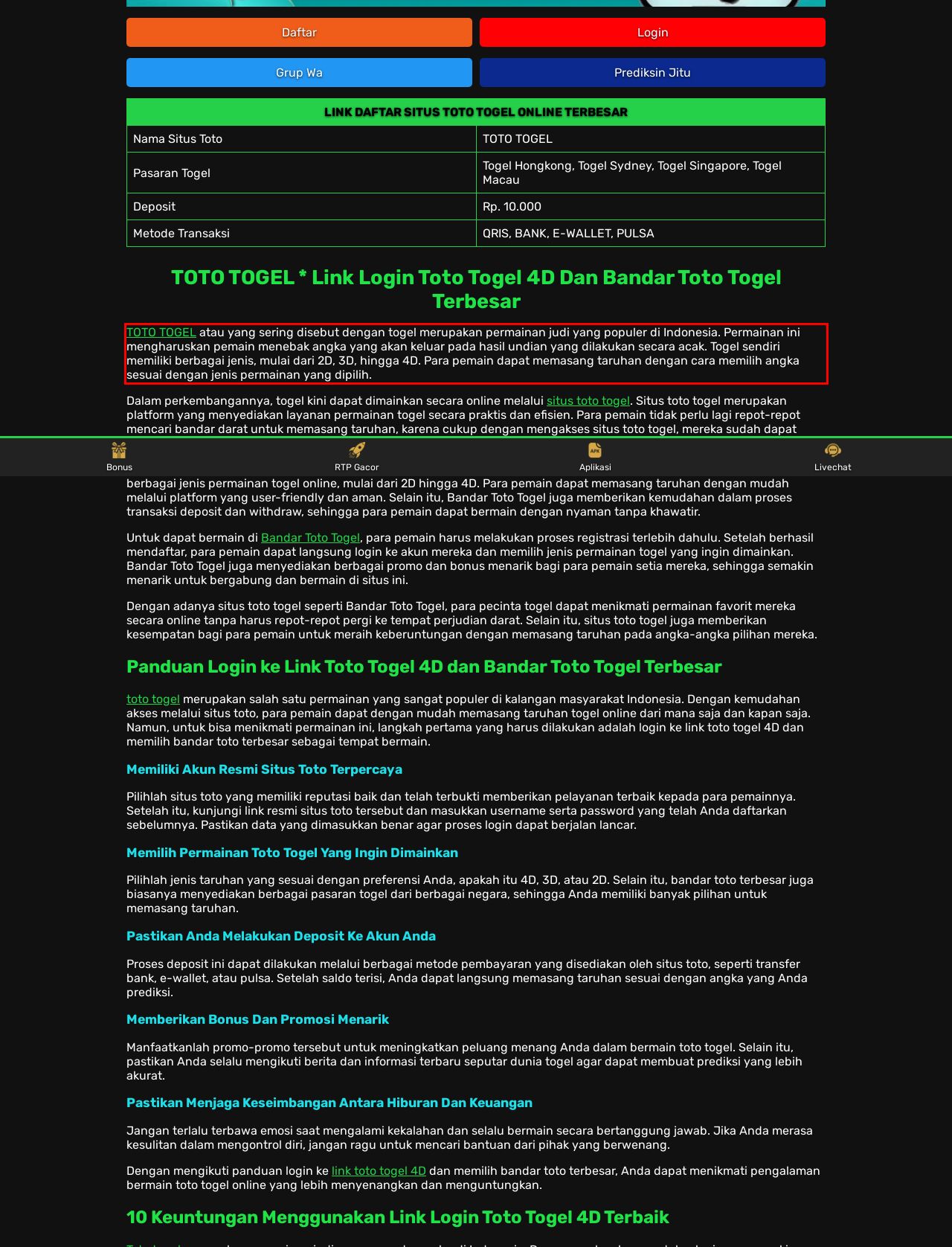Analyze the webpage screenshot and use OCR to recognize the text content in the red bounding box.

TOTO TOGEL atau yang sering disebut dengan togel merupakan permainan judi yang populer di Indonesia. Permainan ini mengharuskan pemain menebak angka yang akan keluar pada hasil undian yang dilakukan secara acak. Togel sendiri memiliki berbagai jenis, mulai dari 2D, 3D, hingga 4D. Para pemain dapat memasang taruhan dengan cara memilih angka sesuai dengan jenis permainan yang dipilih.